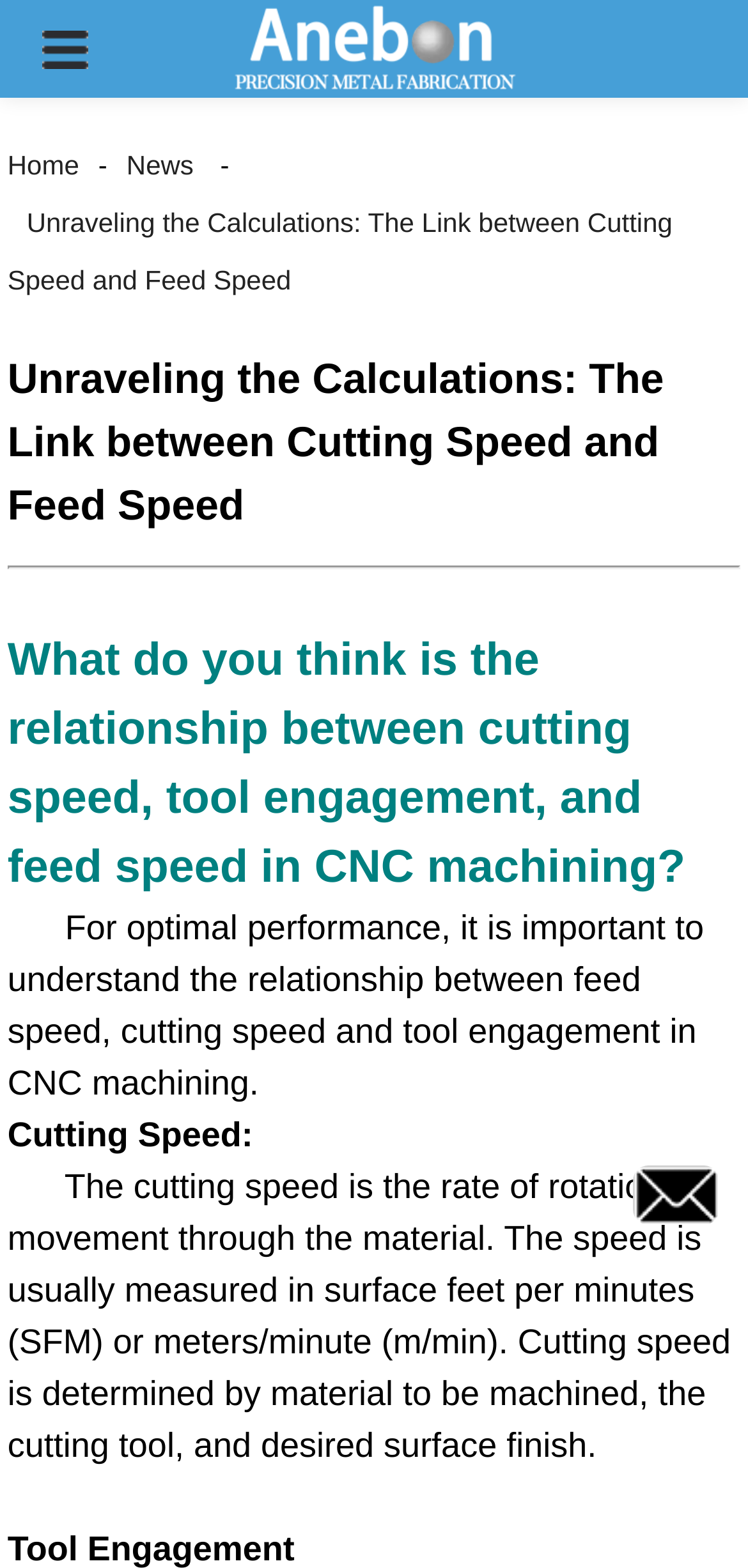Elaborate on the information and visuals displayed on the webpage.

The webpage appears to be an article or blog post discussing the relationship between cutting speed and feed speed in CNC machining. At the top of the page, there is a button and an image, likely a logo, situated at the top-left corner. To the right of the logo, there are three links: "Home", "News", and a link with the same title as the webpage.

Below the links, there is a heading with the title "Unraveling the Calculations: The Link between Cutting Speed and Feed Speed", which spans almost the entire width of the page. A horizontal separator line follows the heading.

The main content of the webpage consists of four paragraphs of text. The first paragraph asks a question about the relationship between cutting speed, tool engagement, and feed speed in CNC machining. The second paragraph provides a brief introduction to the importance of understanding this relationship for optimal performance.

The third paragraph is a subheading titled "Cutting Speed:", which is followed by a detailed explanation of what cutting speed is, how it is measured, and the factors that determine it. The fourth and final paragraph is a subheading titled "Tool Engagement", but its content is not fully visible on the page.

There are no images other than the logo at the top-left corner. The overall structure of the webpage is simple, with a clear hierarchy of headings and paragraphs.